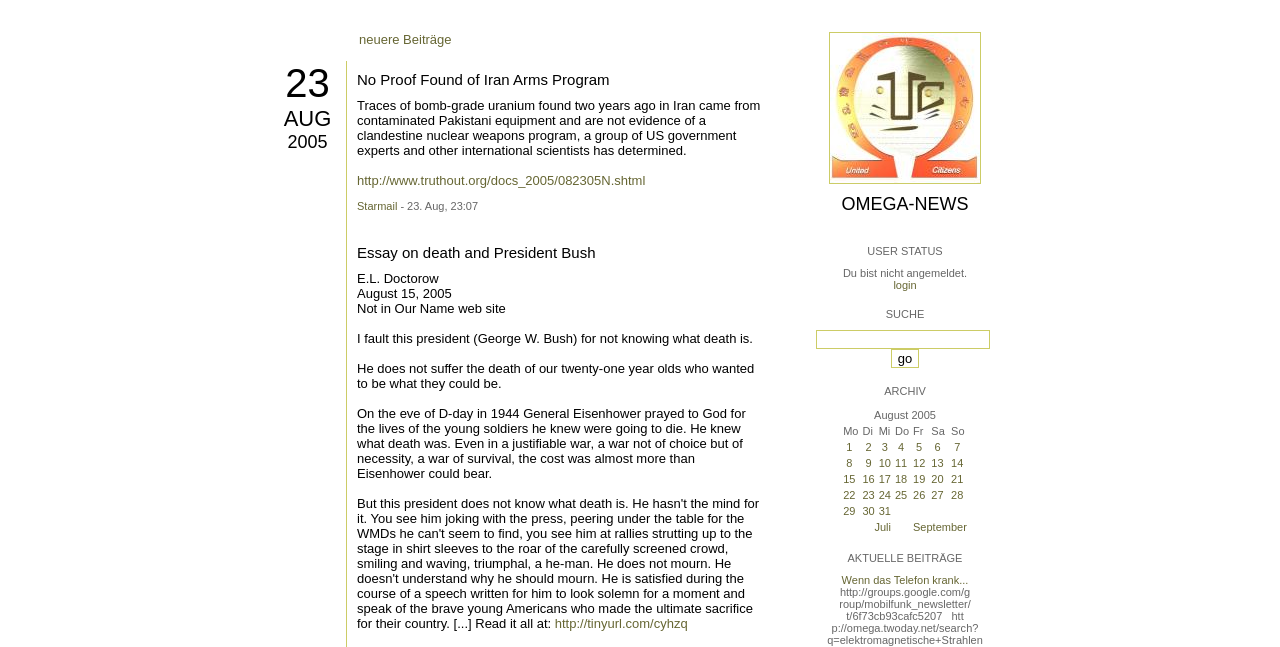Provide the bounding box coordinates of the HTML element described by the text: "neuere Beiträge".

[0.28, 0.049, 0.353, 0.073]